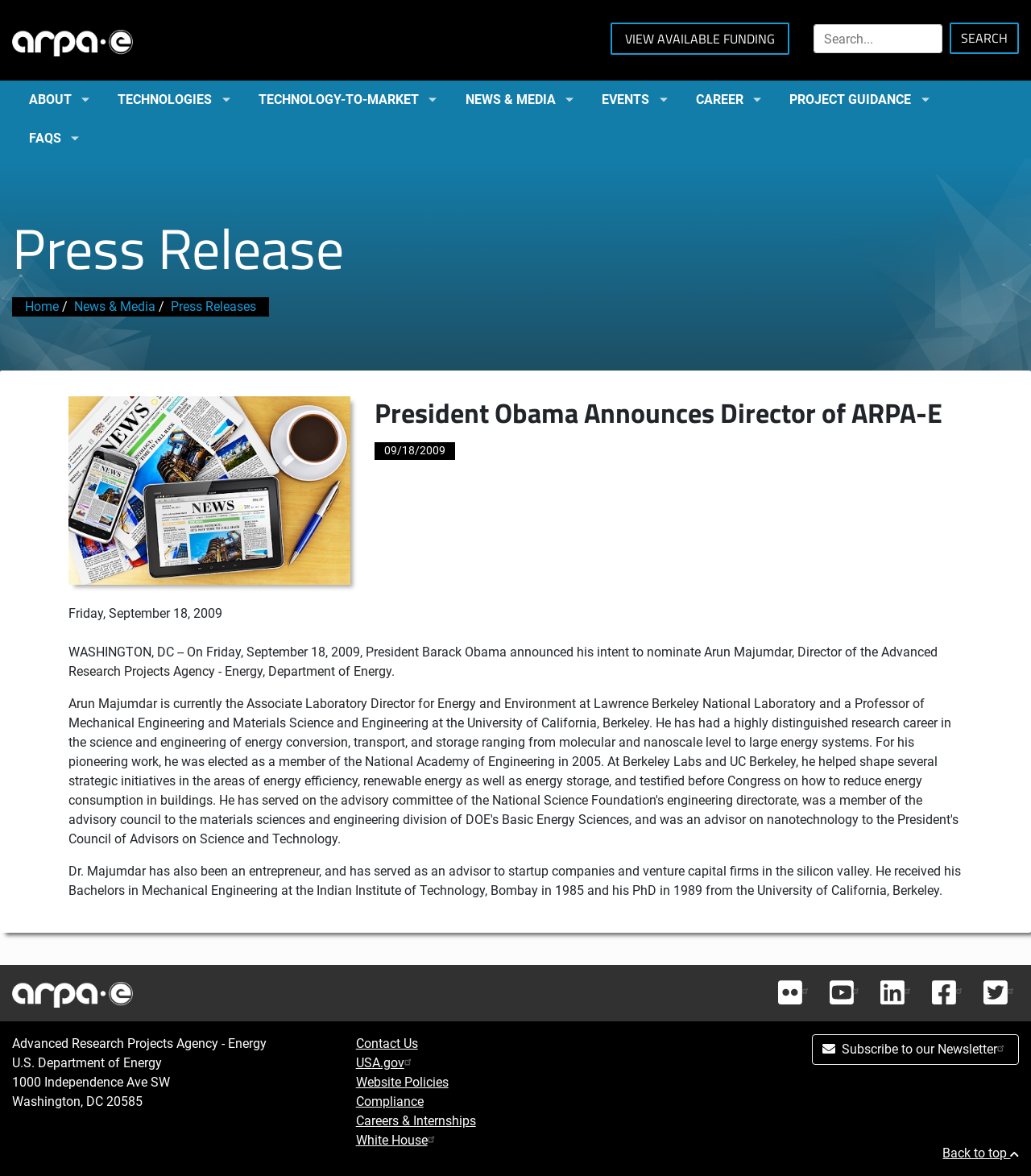What is the title of the press release article?
Look at the image and answer with only one word or phrase.

President Obama Announces Director of ARPA-E